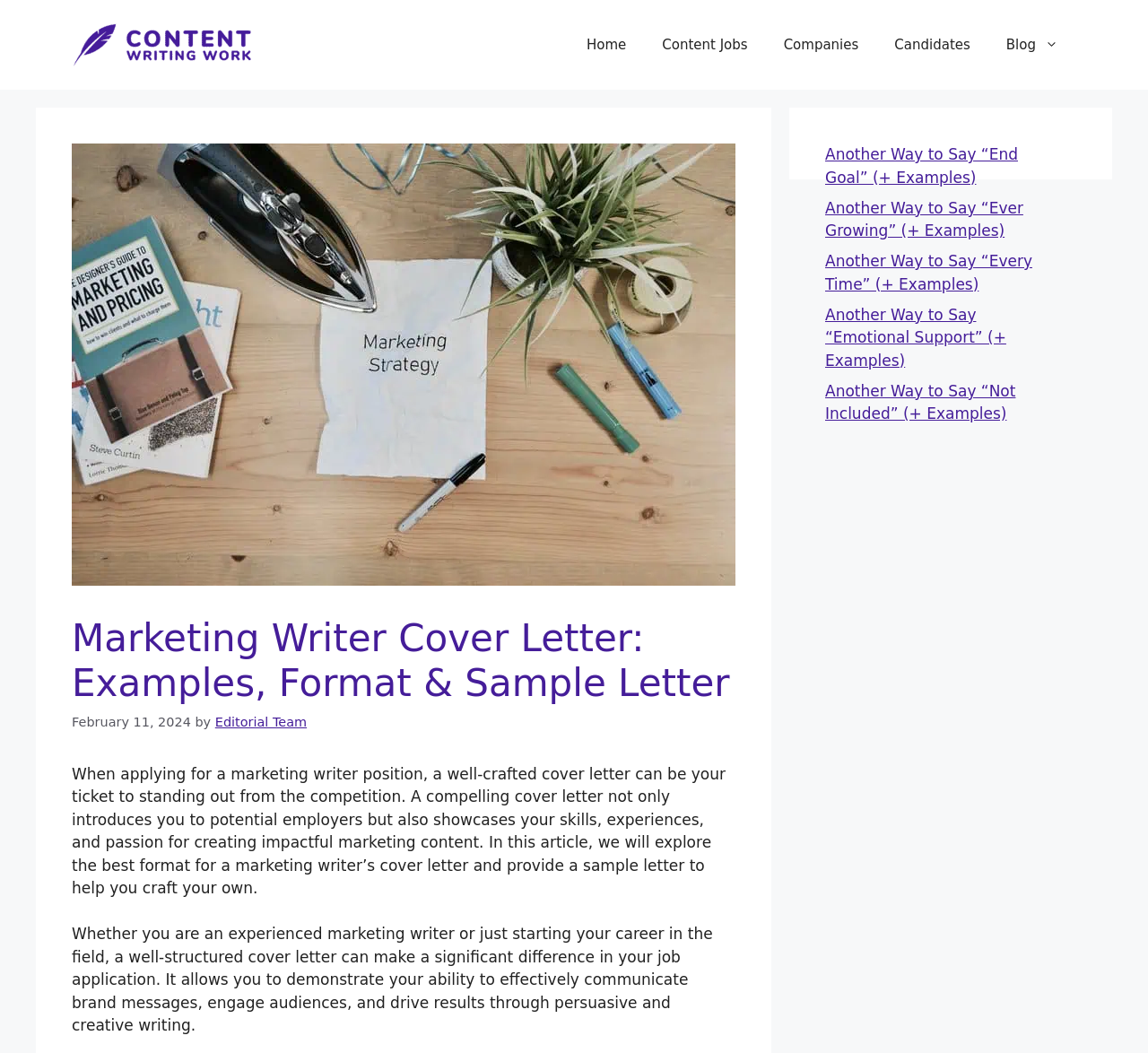Locate the bounding box coordinates of the clickable region necessary to complete the following instruction: "Visit the 'Home' page". Provide the coordinates in the format of four float numbers between 0 and 1, i.e., [left, top, right, bottom].

[0.495, 0.017, 0.561, 0.068]